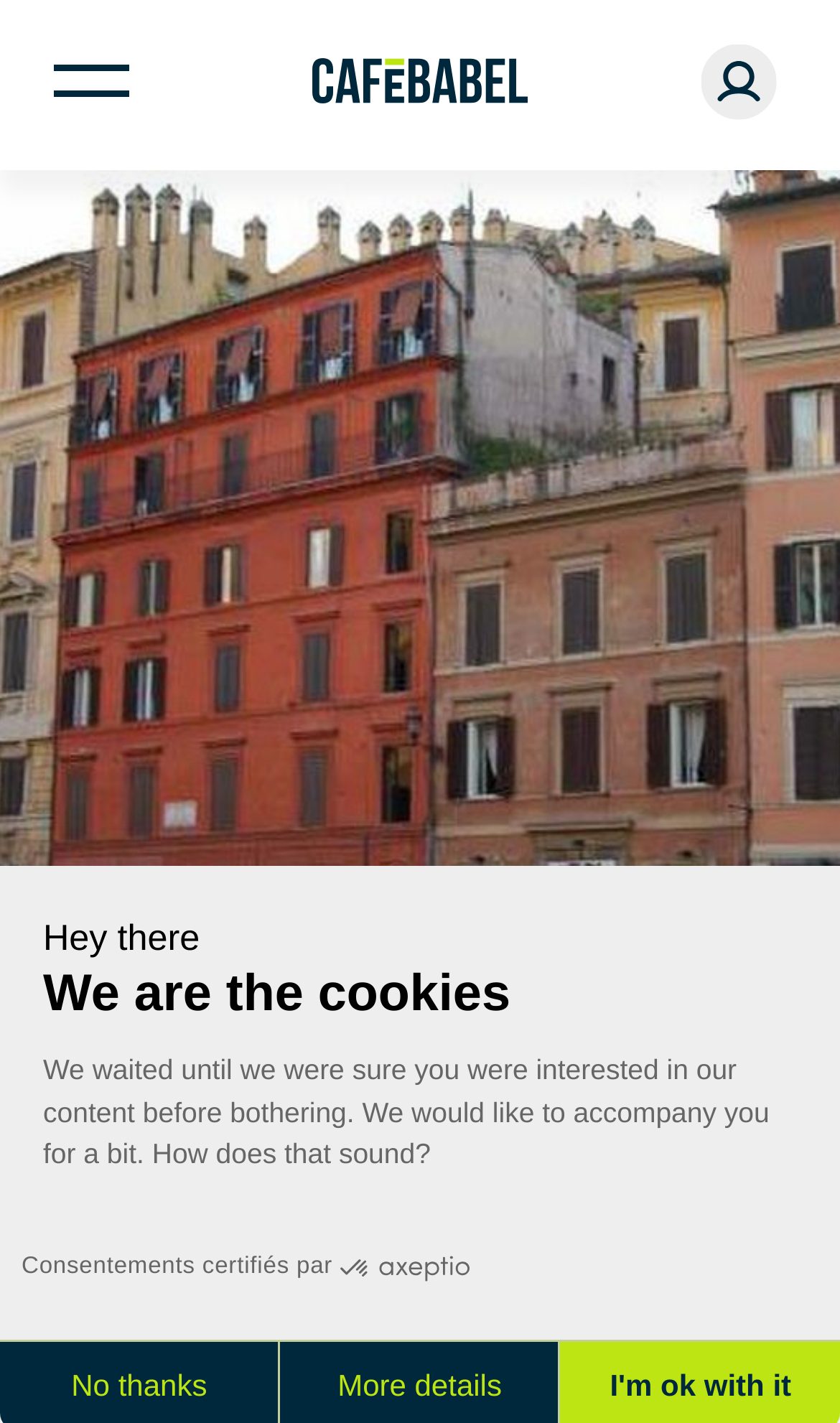Please give a short response to the question using one word or a phrase:
What is the message displayed on the webpage?

We waited until we were sure you were interested